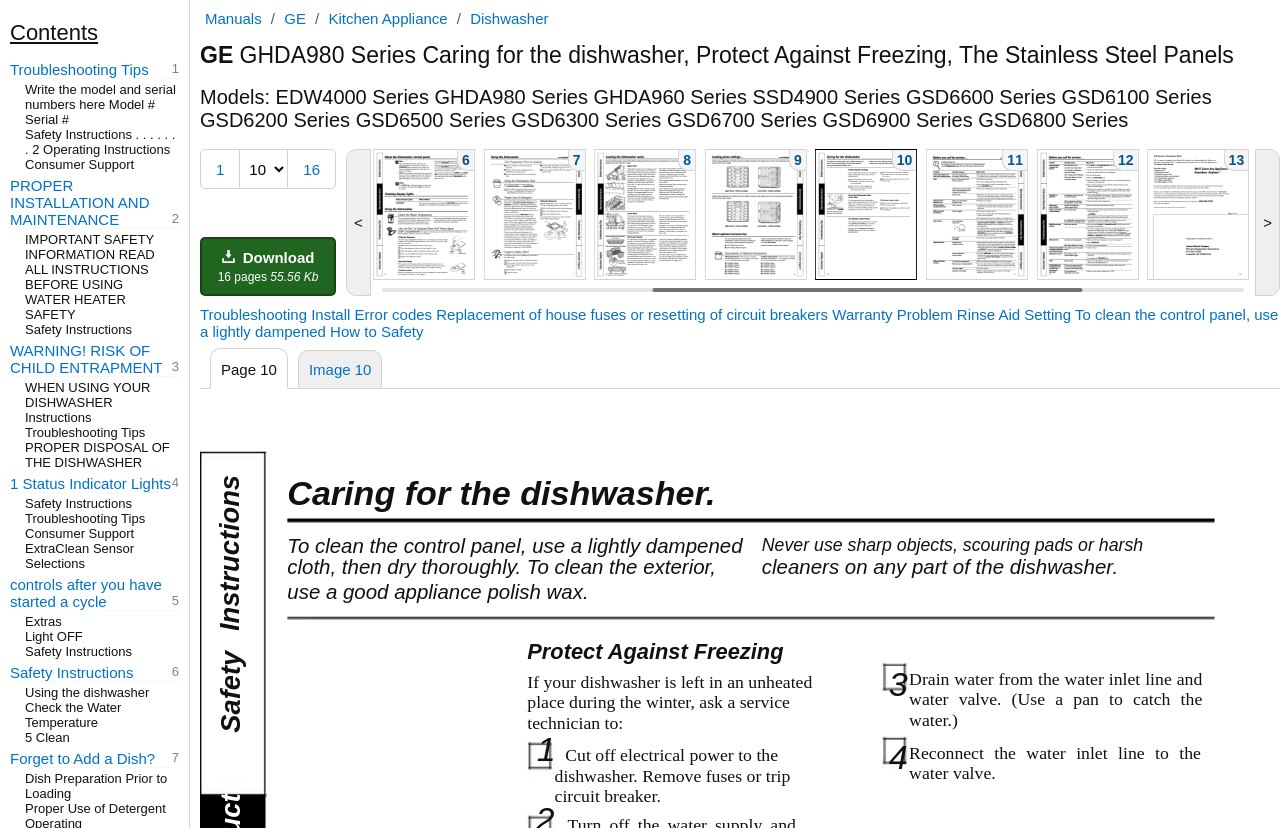Can you look at the image and give a comprehensive answer to the question:
How many pages are in the manual?

I found the answer by looking at the link 'Download 16 pages 55.56 Kb' which indicates that the manual has 16 pages.